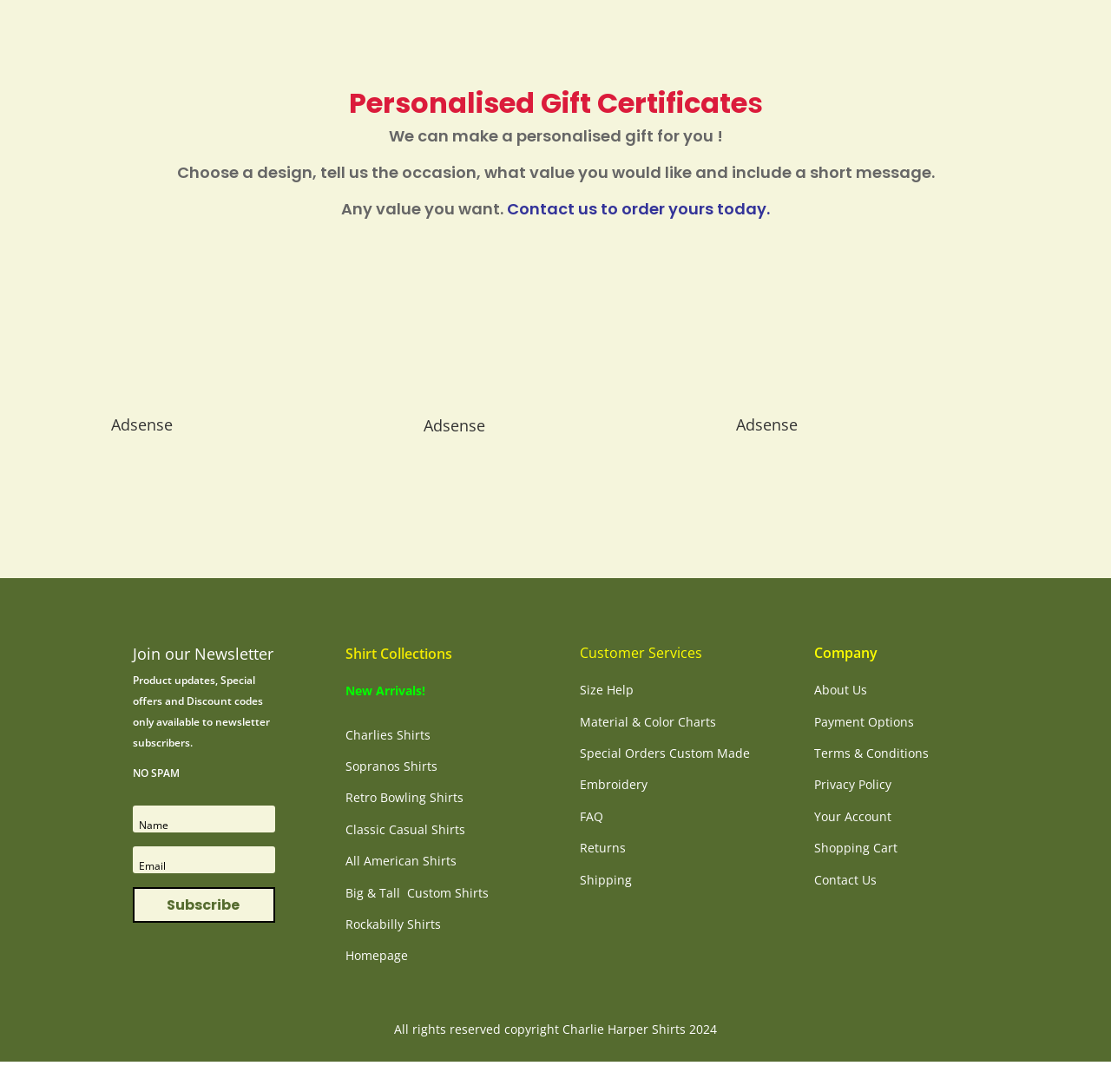Please identify the bounding box coordinates of the element that needs to be clicked to execute the following command: "Contact us to order a personalised gift". Provide the bounding box using four float numbers between 0 and 1, formatted as [left, top, right, bottom].

[0.456, 0.181, 0.693, 0.201]